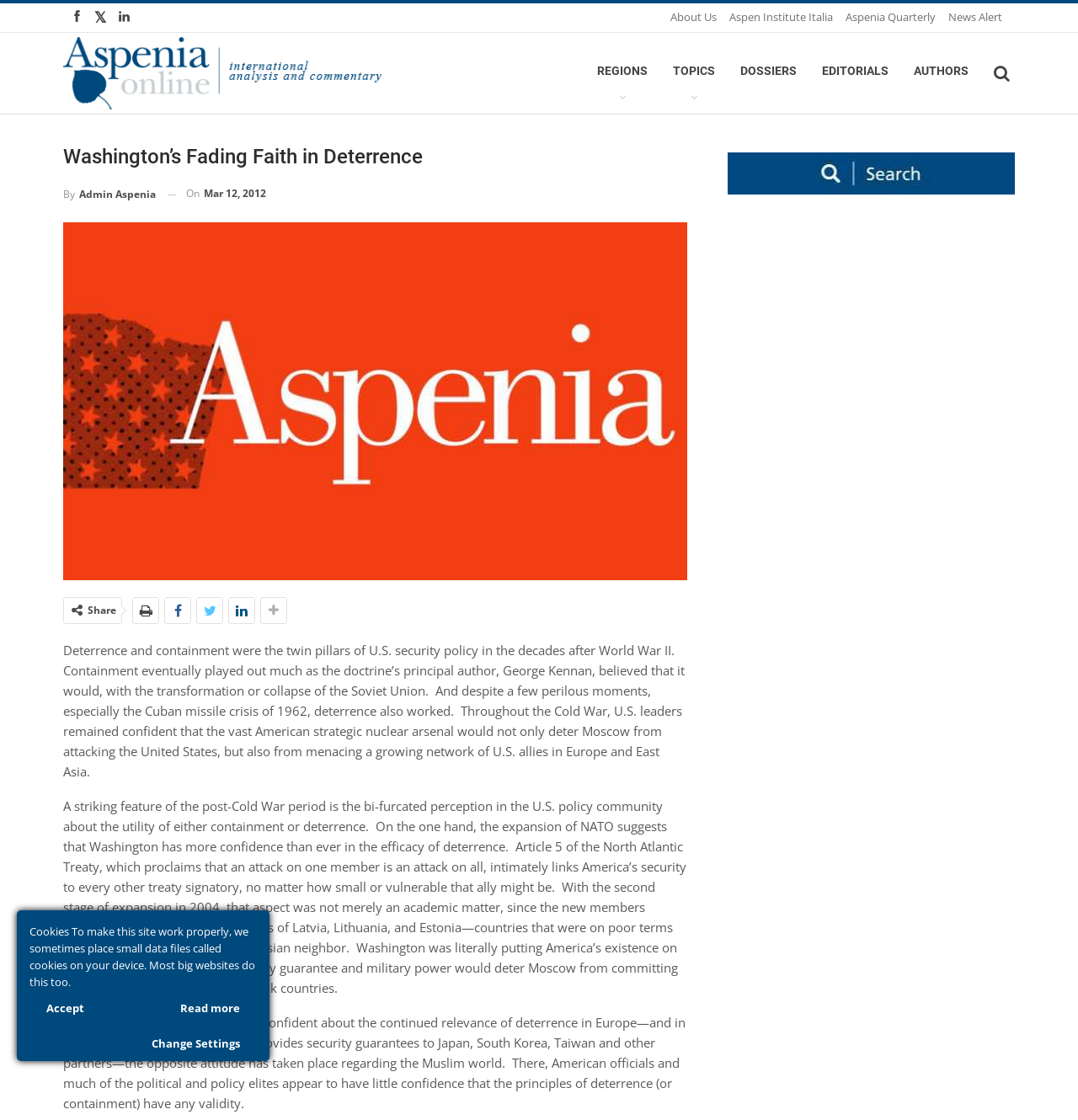Please specify the bounding box coordinates of the element that should be clicked to execute the given instruction: 'Share the article'. Ensure the coordinates are four float numbers between 0 and 1, expressed as [left, top, right, bottom].

[0.081, 0.538, 0.108, 0.551]